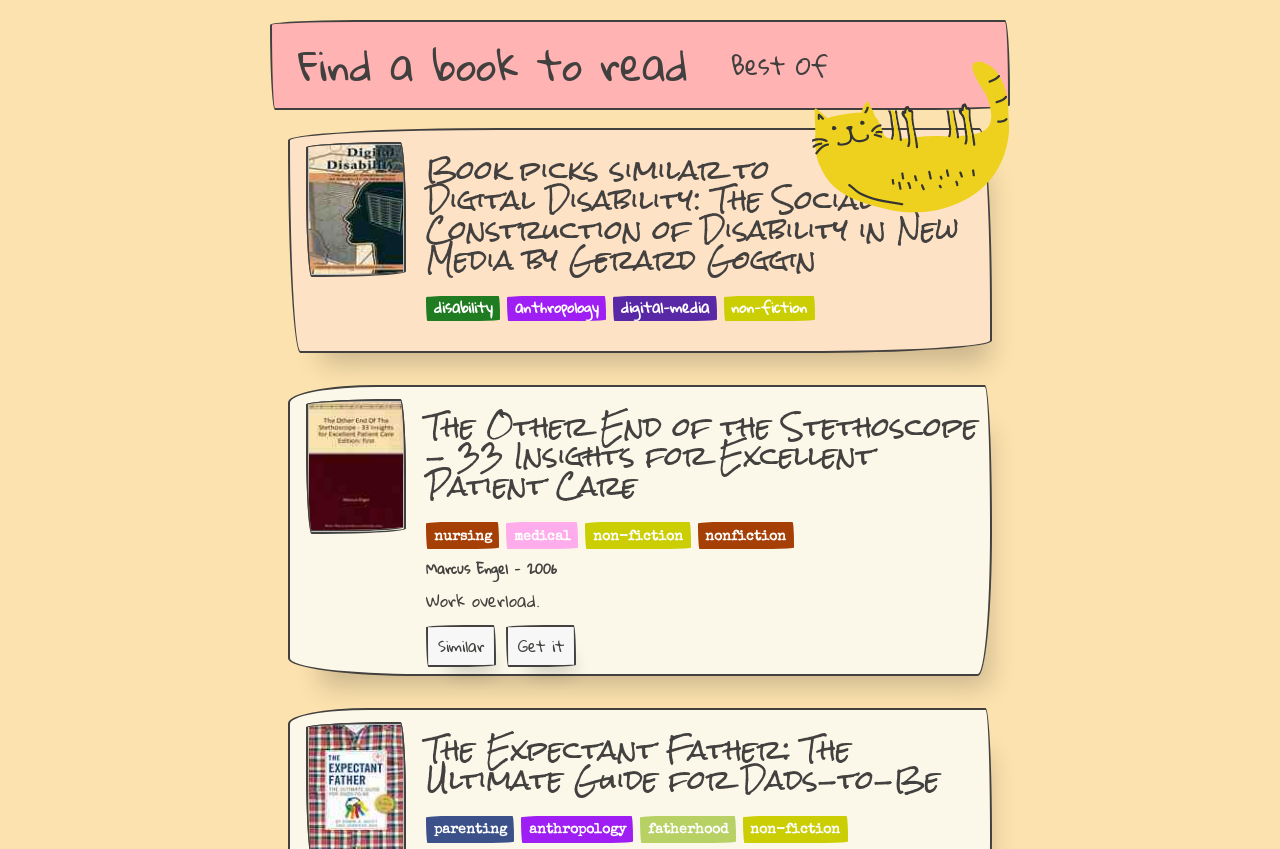What is the theme of the book recommendations?
Provide a fully detailed and comprehensive answer to the question.

I looked at the book titles and descriptions and saw that they are related to health and parenting, such as 'The Other End of the Stethoscope - 33 Insights for Excellent Patient Care' and 'The Expectant Father: The Ultimate Guide for Dads-to-Be'. Therefore, the theme of the book recommendations is health and parenting.